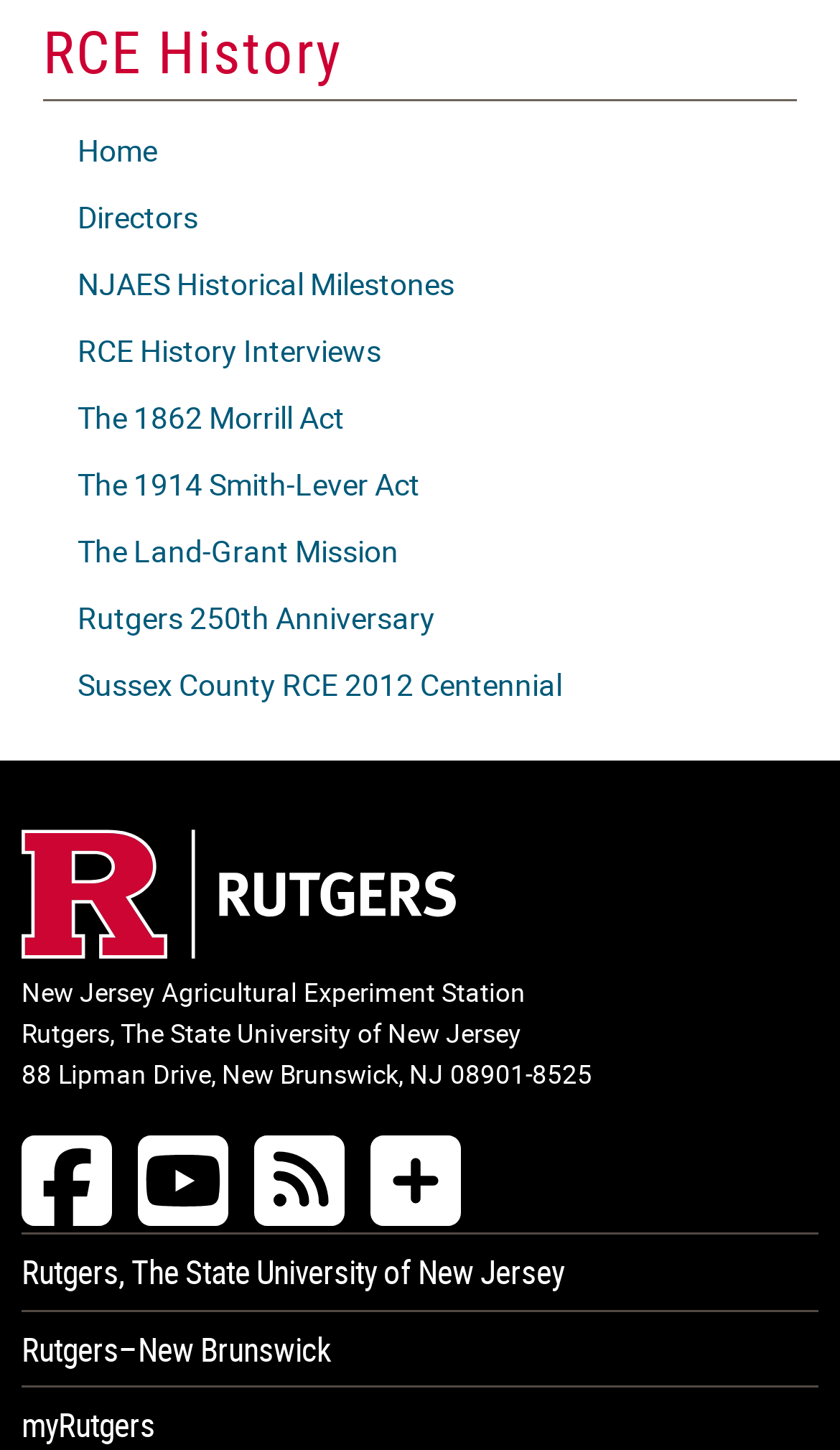Using the format (top-left x, top-left y, bottom-right x, bottom-right y), and given the element description, identify the bounding box coordinates within the screenshot: parent_node: Find Us title="Find Us"

None